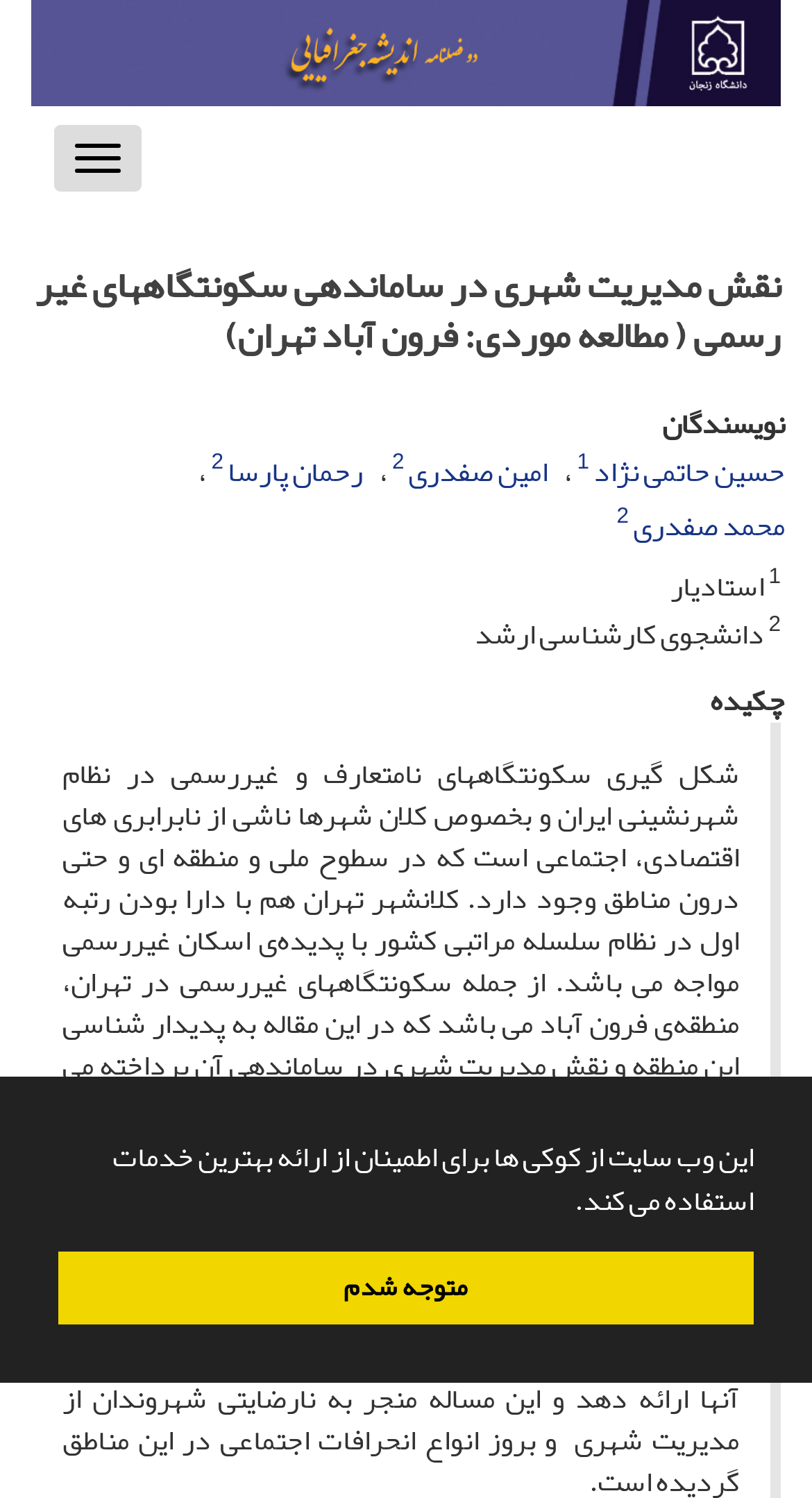Identify the bounding box coordinates of the region that needs to be clicked to carry out this instruction: "view the authors". Provide these coordinates as four float numbers ranging from 0 to 1, i.e., [left, top, right, bottom].

[0.815, 0.264, 0.967, 0.301]